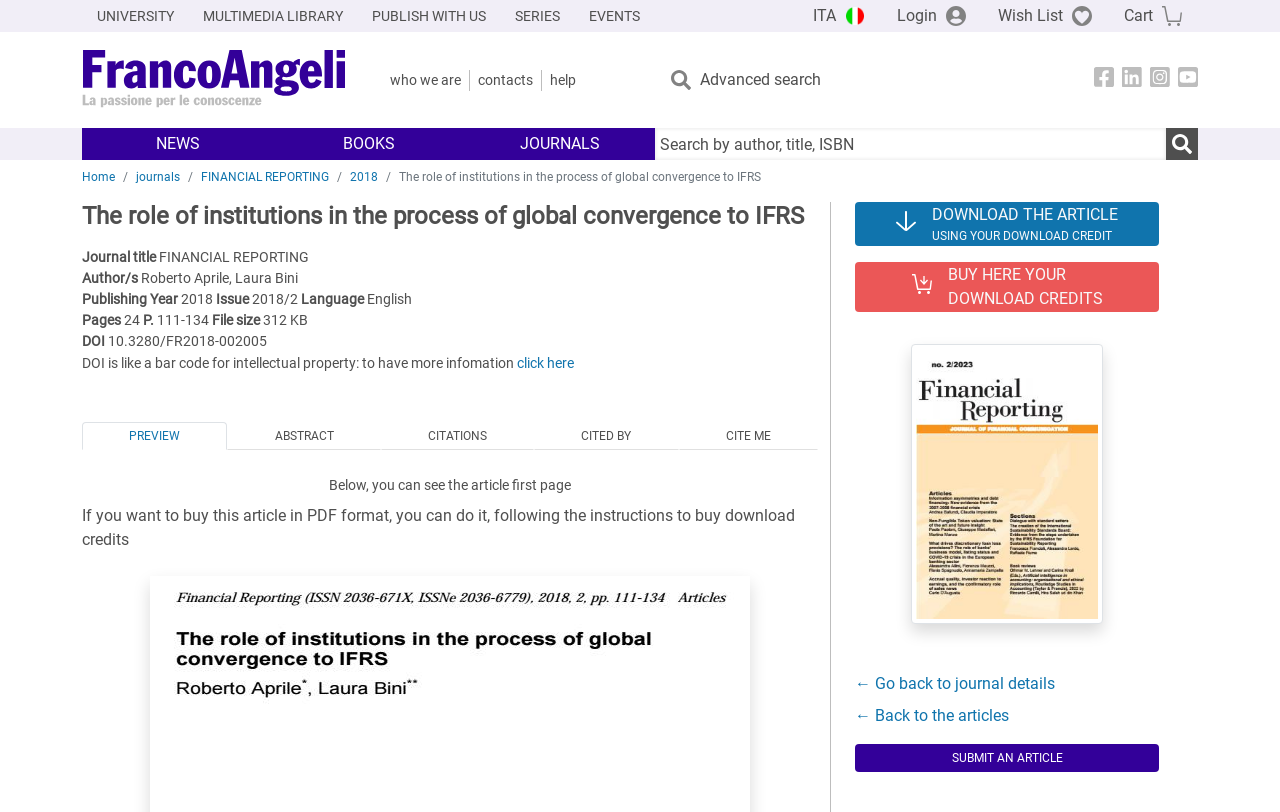Can you find the bounding box coordinates for the element that needs to be clicked to execute this instruction: "View the abstract of the article"? The coordinates should be given as four float numbers between 0 and 1, i.e., [left, top, right, bottom].

[0.178, 0.519, 0.298, 0.554]